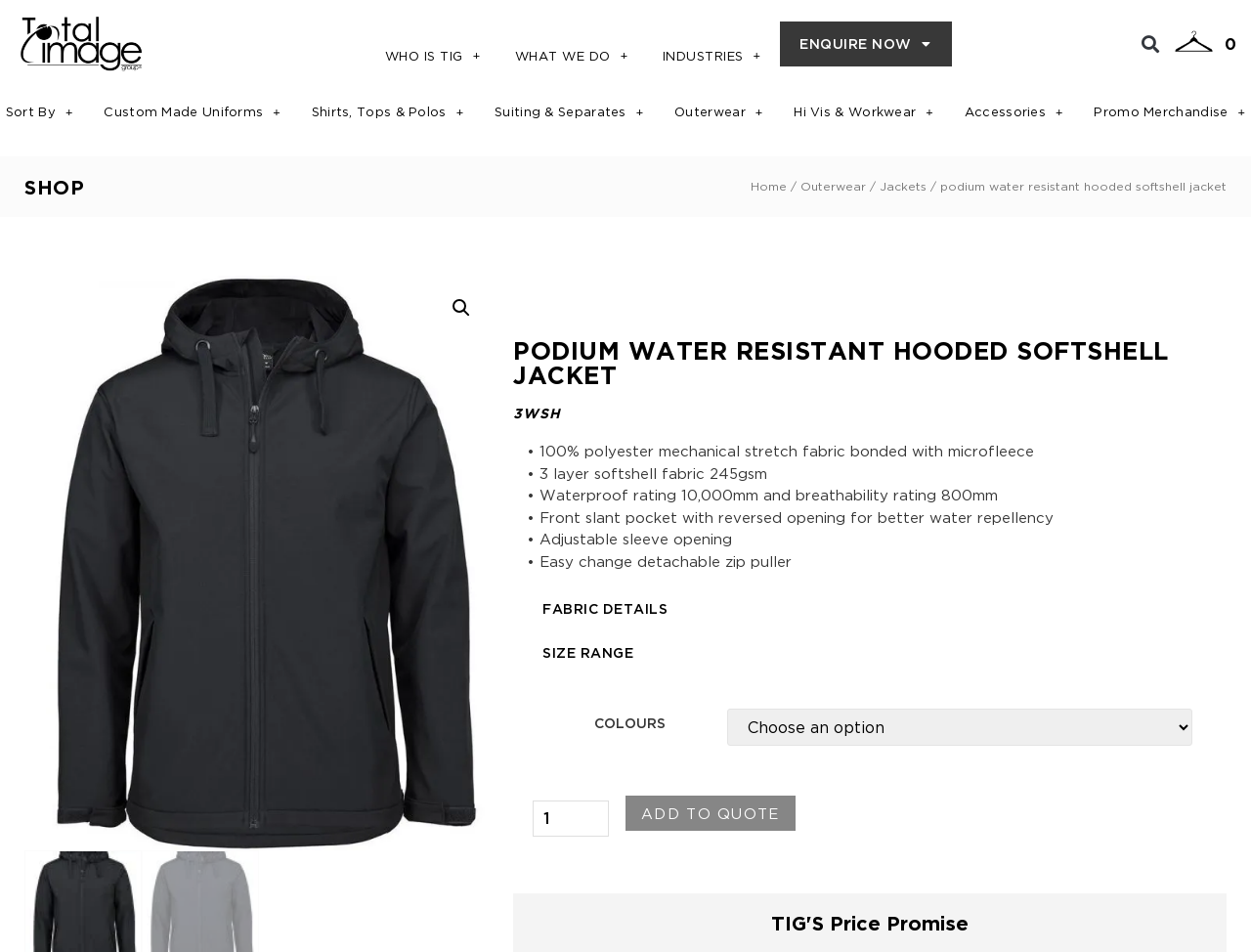Produce a meticulous description of the webpage.

This webpage is about a product, specifically a podium water-resistant hooded softshell jacket. At the top left corner, there is a logo of Total Image Group in black on white. Below the logo, there are several links to different sections of the website, including "WHO IS TIG +", "WHAT WE DO +", "INDUSTRIES +", and "ENQUIRE NOW". On the top right corner, there is a search bar with a search button.

Below the top navigation bar, there are several links to different product categories, including "Custom Made Uniforms +", "Shirts, Tops & Polos +", "Suiting & Separates", "Outerwear +", "Hi Vis & Workwear +", and "Accessories +". These links are arranged horizontally across the page.

The main content of the page is about the product, with a heading "PODIUM WATER RESISTANT HOODED SOFTSHELL JACKET" followed by a subheading "3WSH". Below the headings, there are several paragraphs of text describing the product features, including the fabric, waterproof rating, breathability rating, and pocket design.

On the right side of the page, there are several buttons and links, including "FABRIC DETAILS", "SIZE RANGE", and "ADD TO QUOTE". There is also a combobox to select the product color and a spinbutton to input the product quantity.

At the bottom of the page, there is a heading "TIG'S Price Promise".